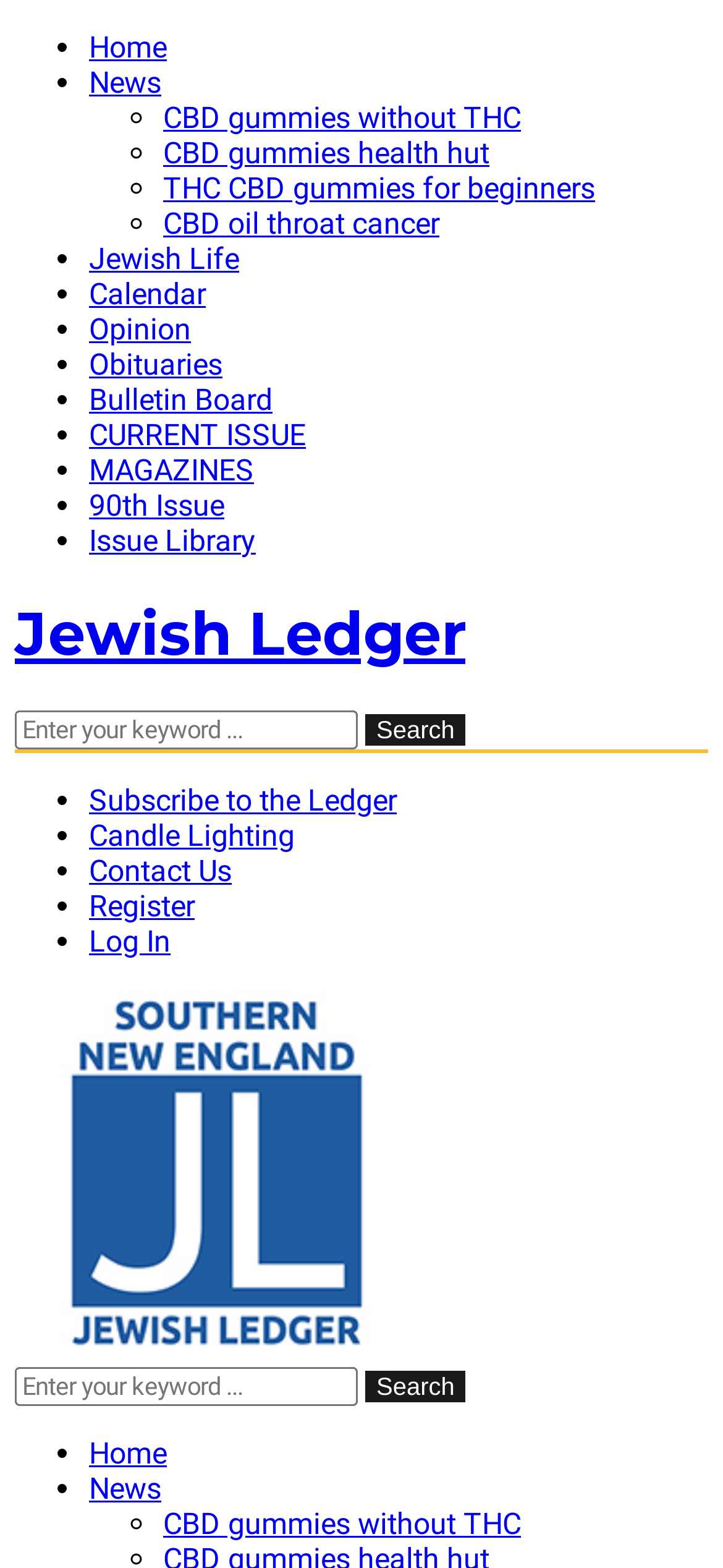Give a short answer using one word or phrase for the question:
How many search boxes are on the webpage?

2